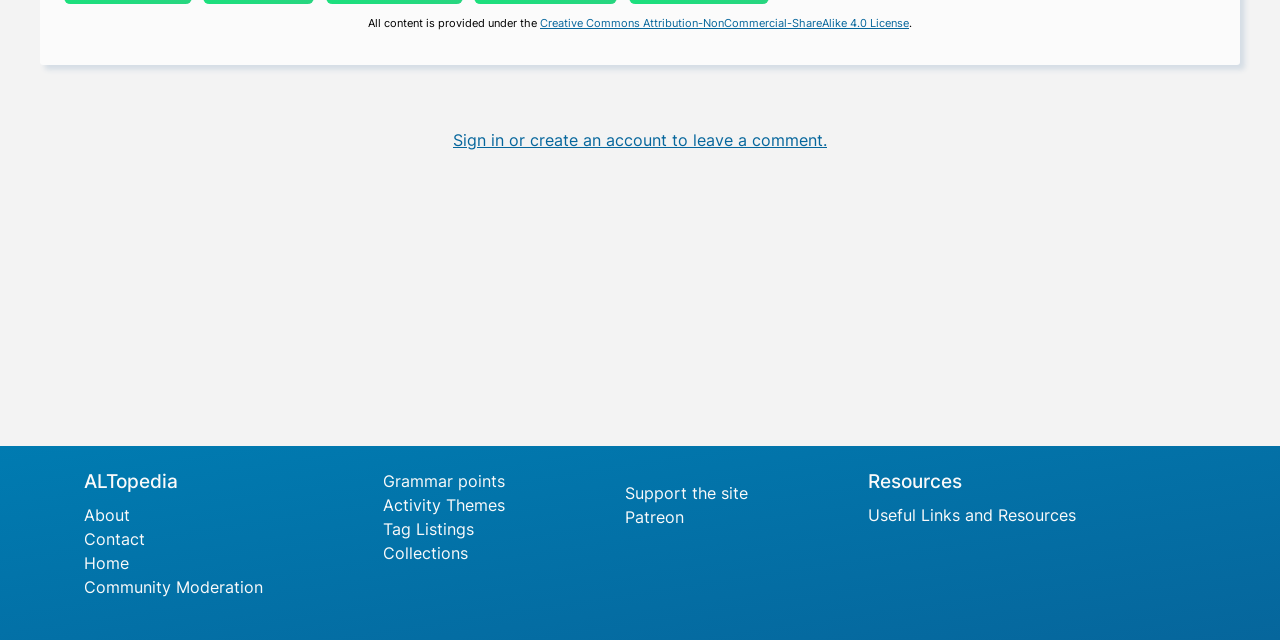Using the element description provided, determine the bounding box coordinates in the format (top-left x, top-left y, bottom-right x, bottom-right y). Ensure that all values are floating point numbers between 0 and 1. Element description: Activity Themes

[0.299, 0.773, 0.395, 0.808]